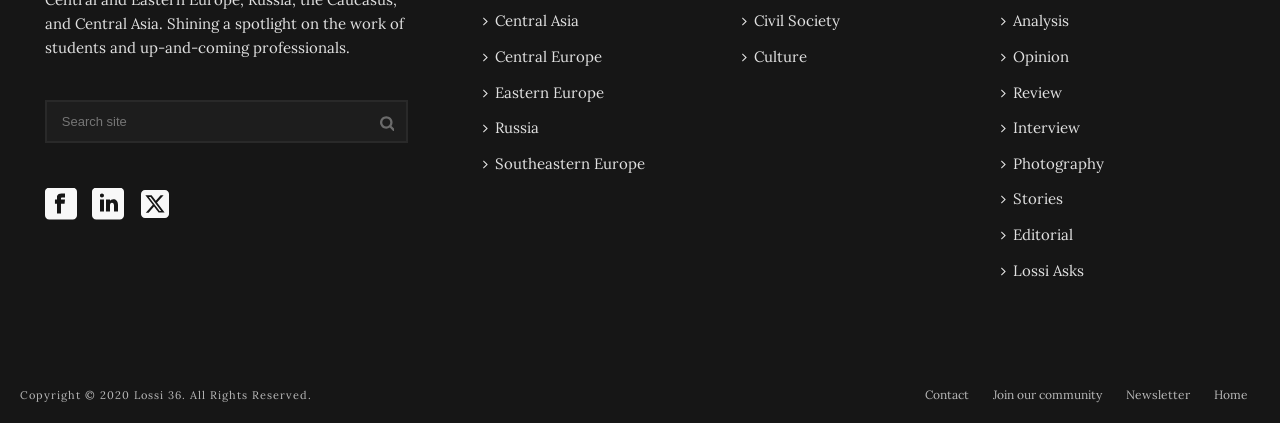What is the last link in the bottom navigation bar?
Examine the screenshot and reply with a single word or phrase.

Home